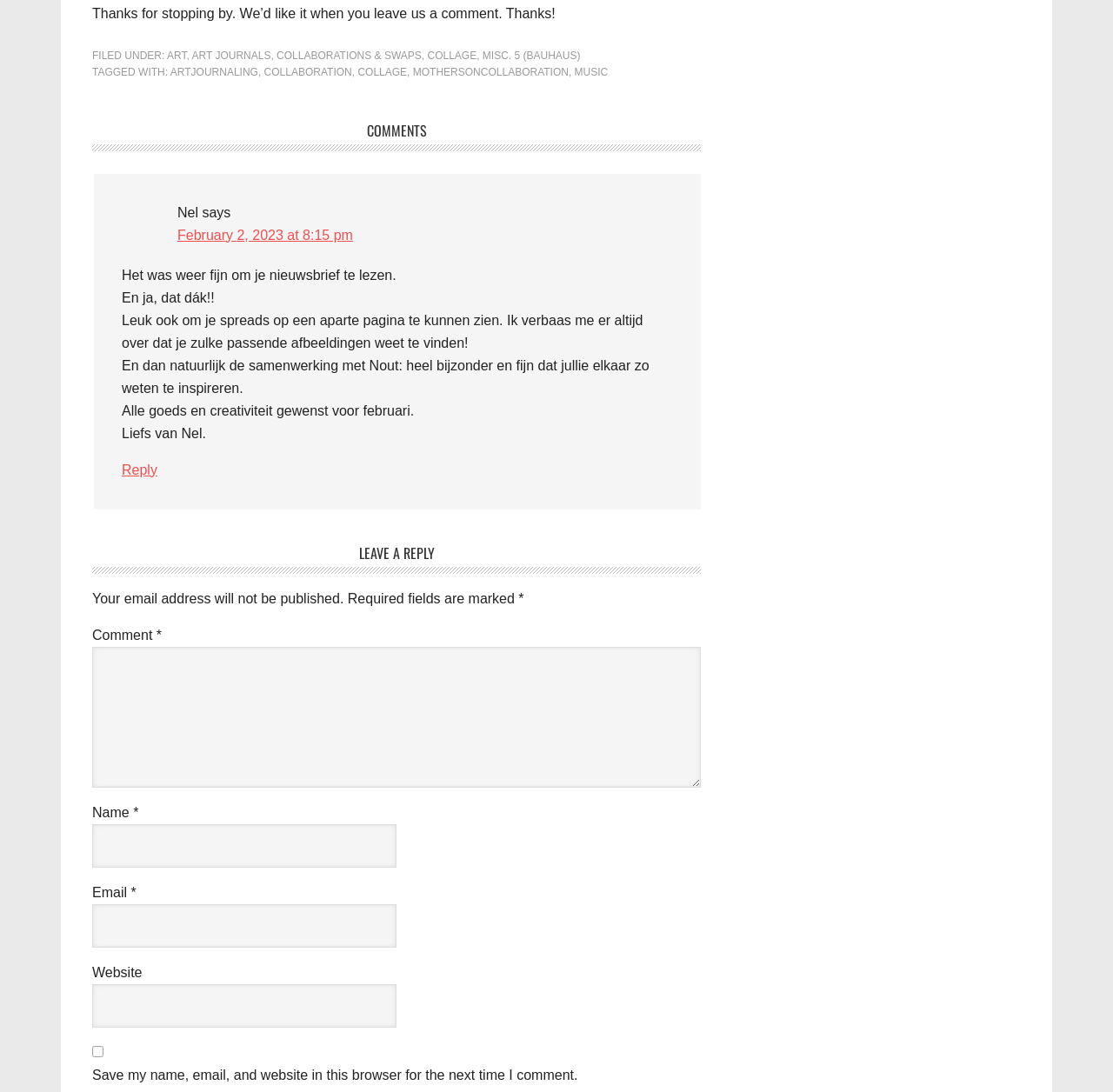Please locate the bounding box coordinates of the region I need to click to follow this instruction: "Leave a comment".

[0.083, 0.5, 0.63, 0.526]